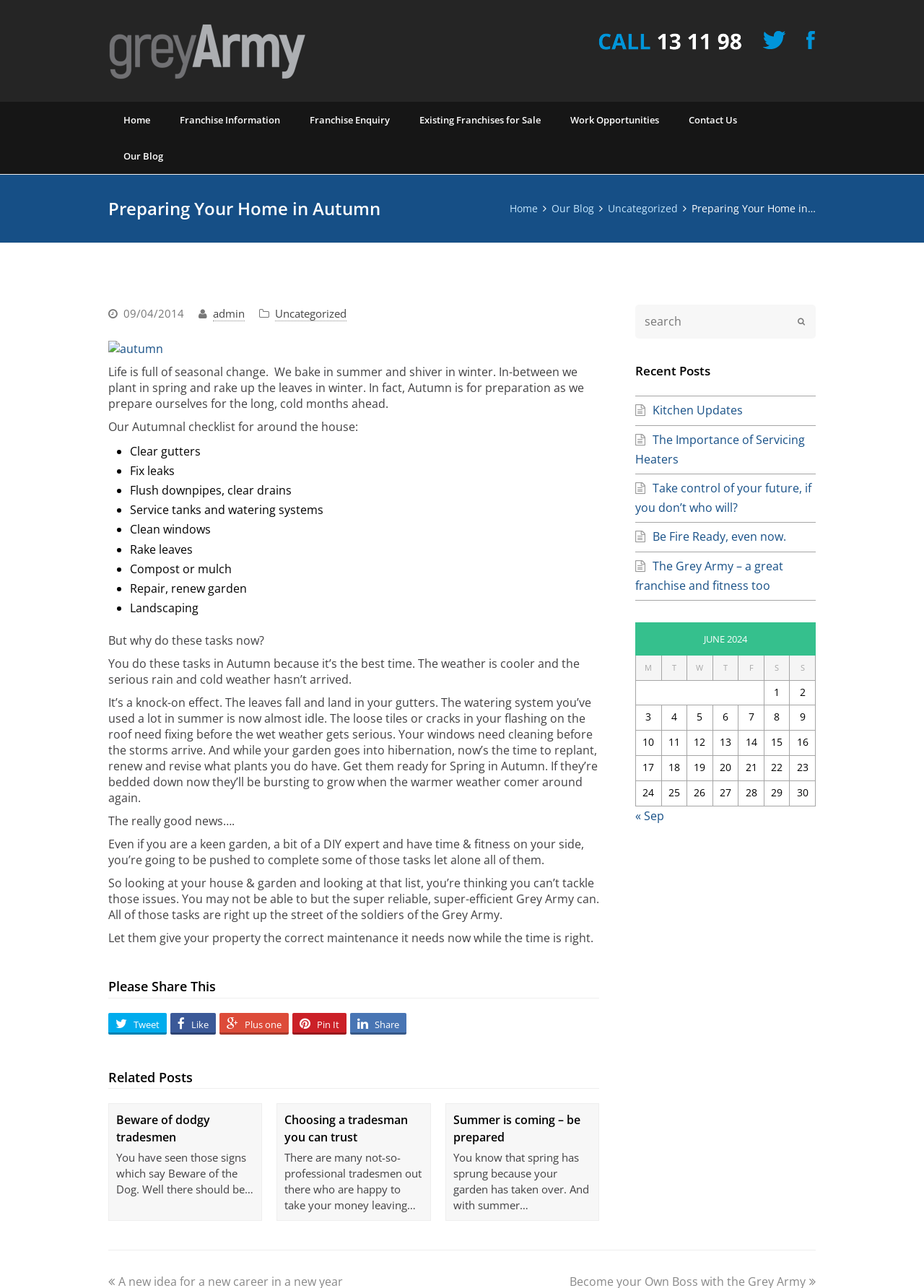What is the name of the company mentioned in the webpage?
Please interpret the details in the image and answer the question thoroughly.

The company name 'Grey Army' is mentioned in the webpage, specifically in the header section and in the article content, where it is described as a reliable and efficient service provider for home maintenance tasks.